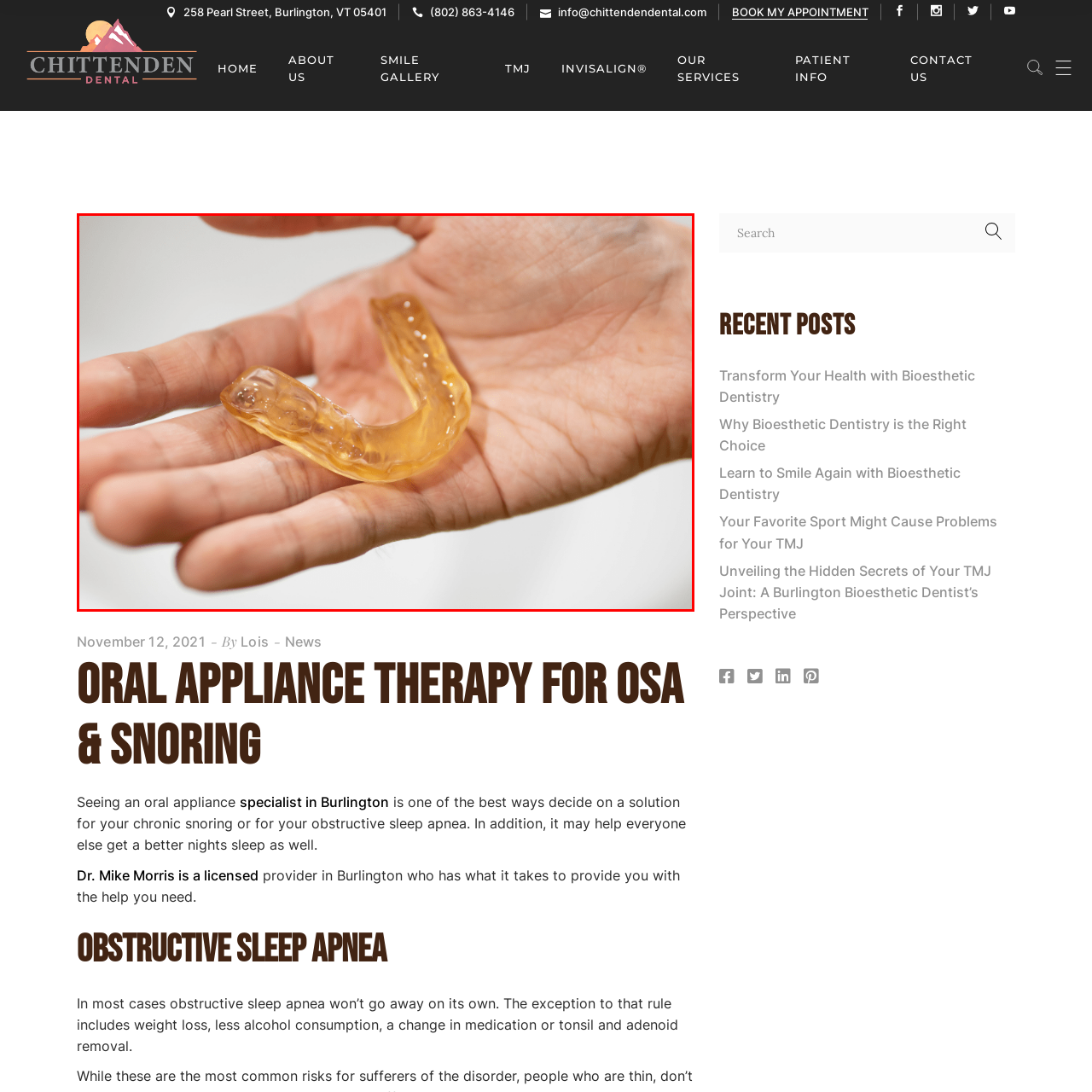What is the color of the oral appliance?
Look at the section marked by the red bounding box and provide a single word or phrase as your answer.

Amber